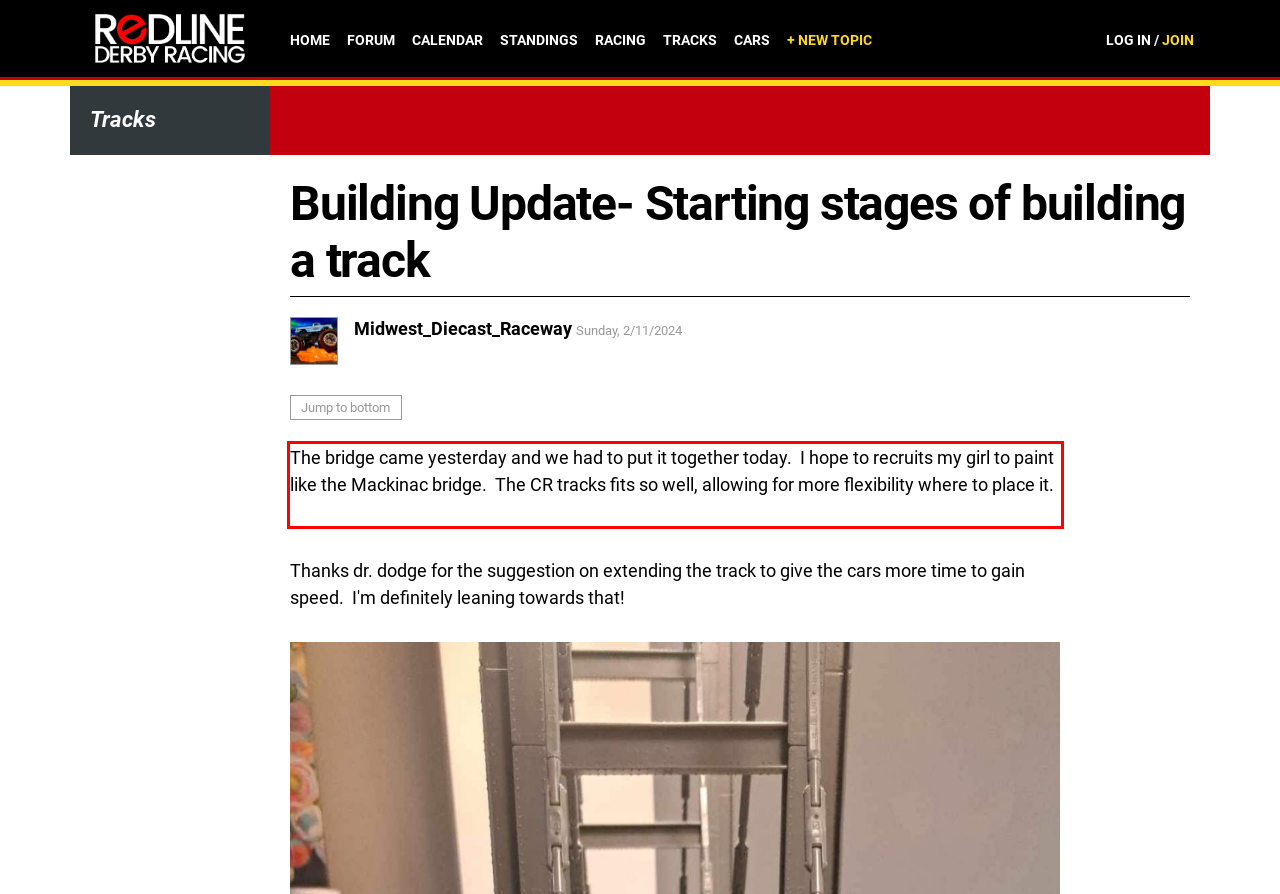You are provided with a screenshot of a webpage that includes a red bounding box. Extract and generate the text content found within the red bounding box.

The bridge came yesterday and we had to put it together today. I hope to recruits my girl to paint like the Mackinac bridge. The CR tracks fits so well, allowing for more flexibility where to place it.